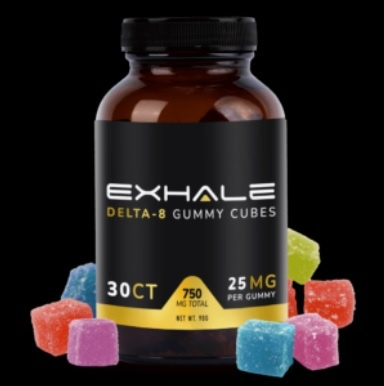From the details in the image, provide a thorough response to the question: What is the weight of each gummy?

Since the total weight of the gummies is 750 mg and there are 30 gummies, we can divide the total weight by the number of gummies to find the weight of each gummy, which is 25 mg.